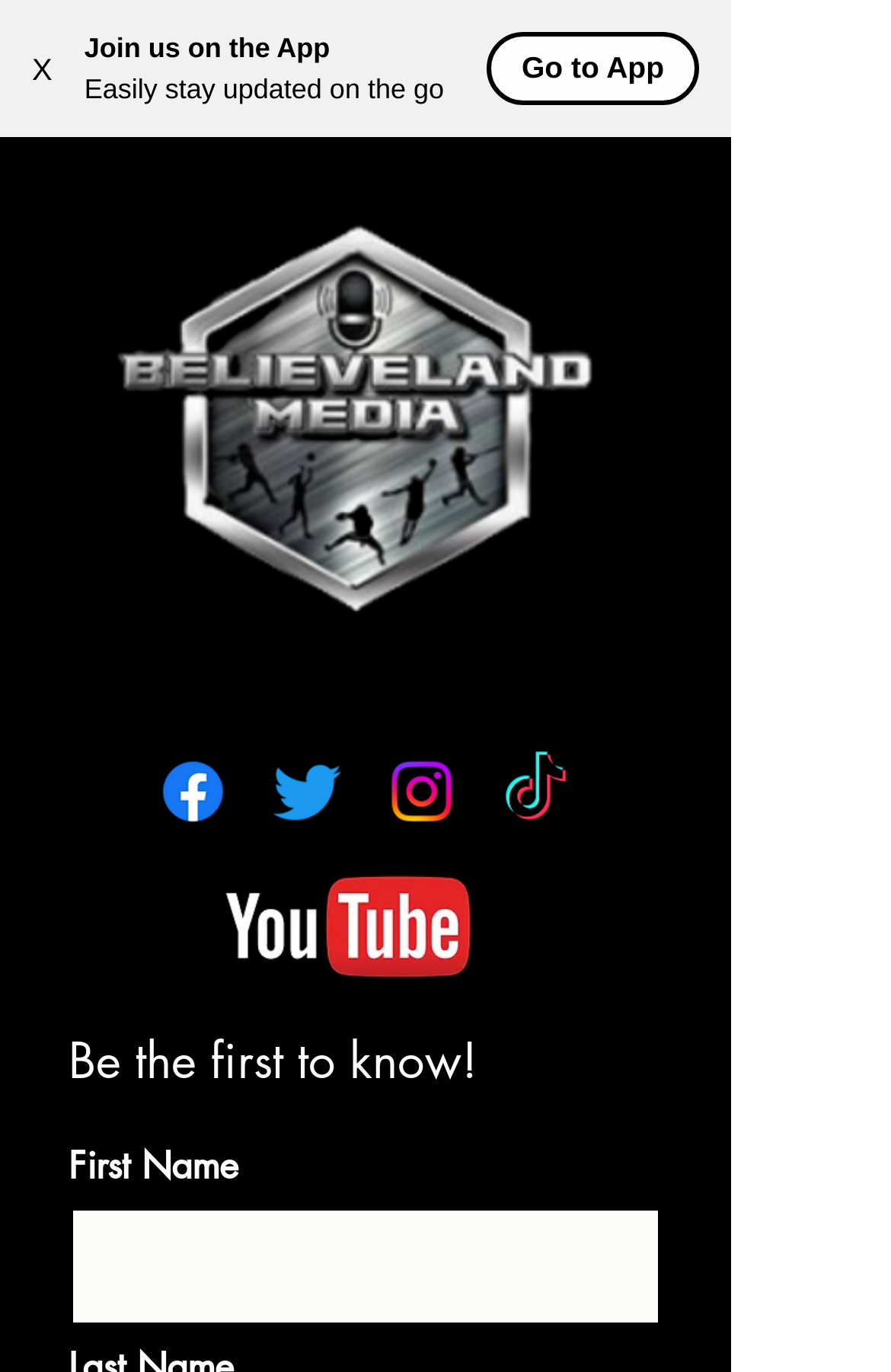Answer in one word or a short phrase: 
How many buttons are available in the top section?

2